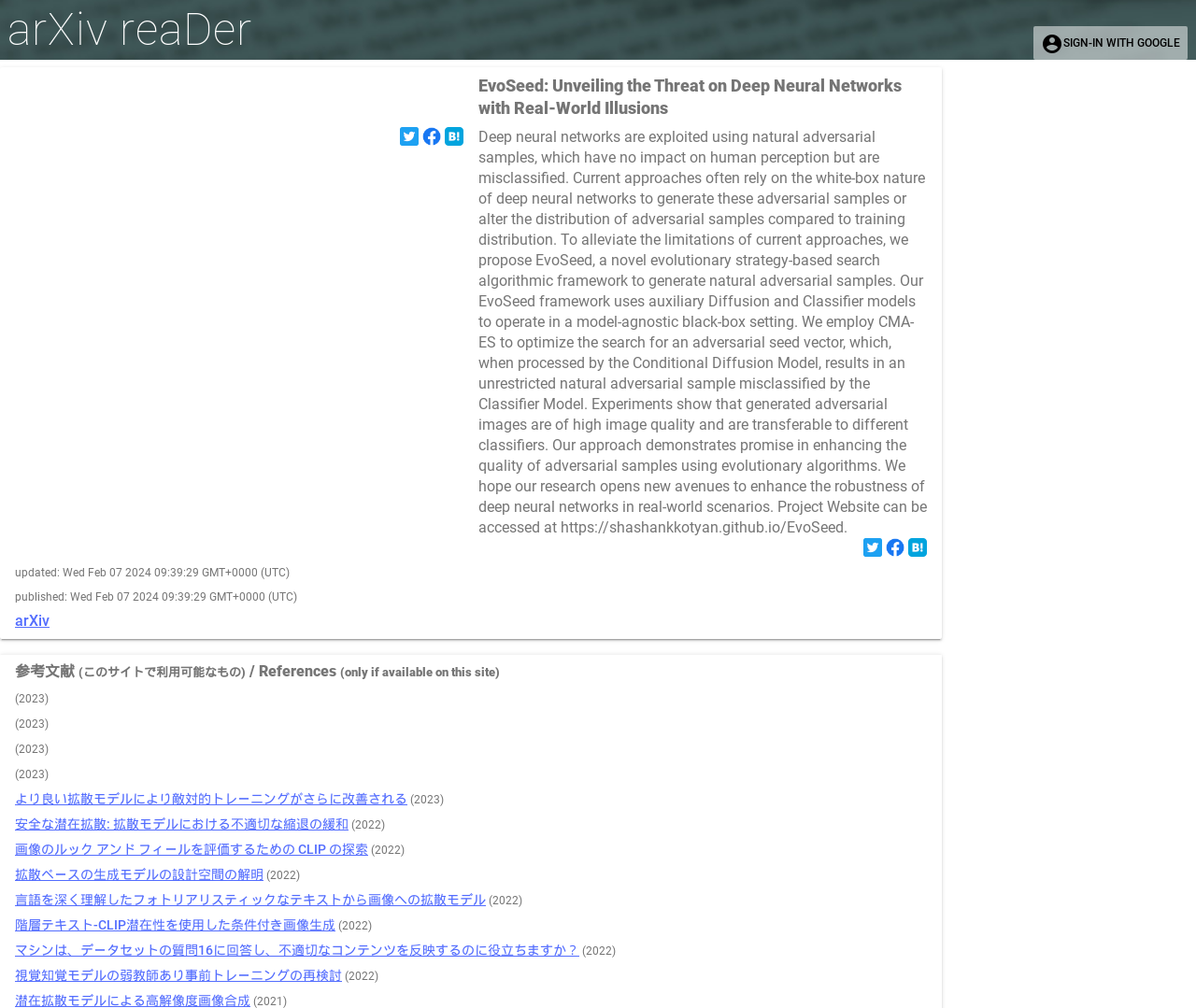What is the link to the project website?
Based on the image, provide your answer in one word or phrase.

https://shashankkotyan.github.io/EvoSeed